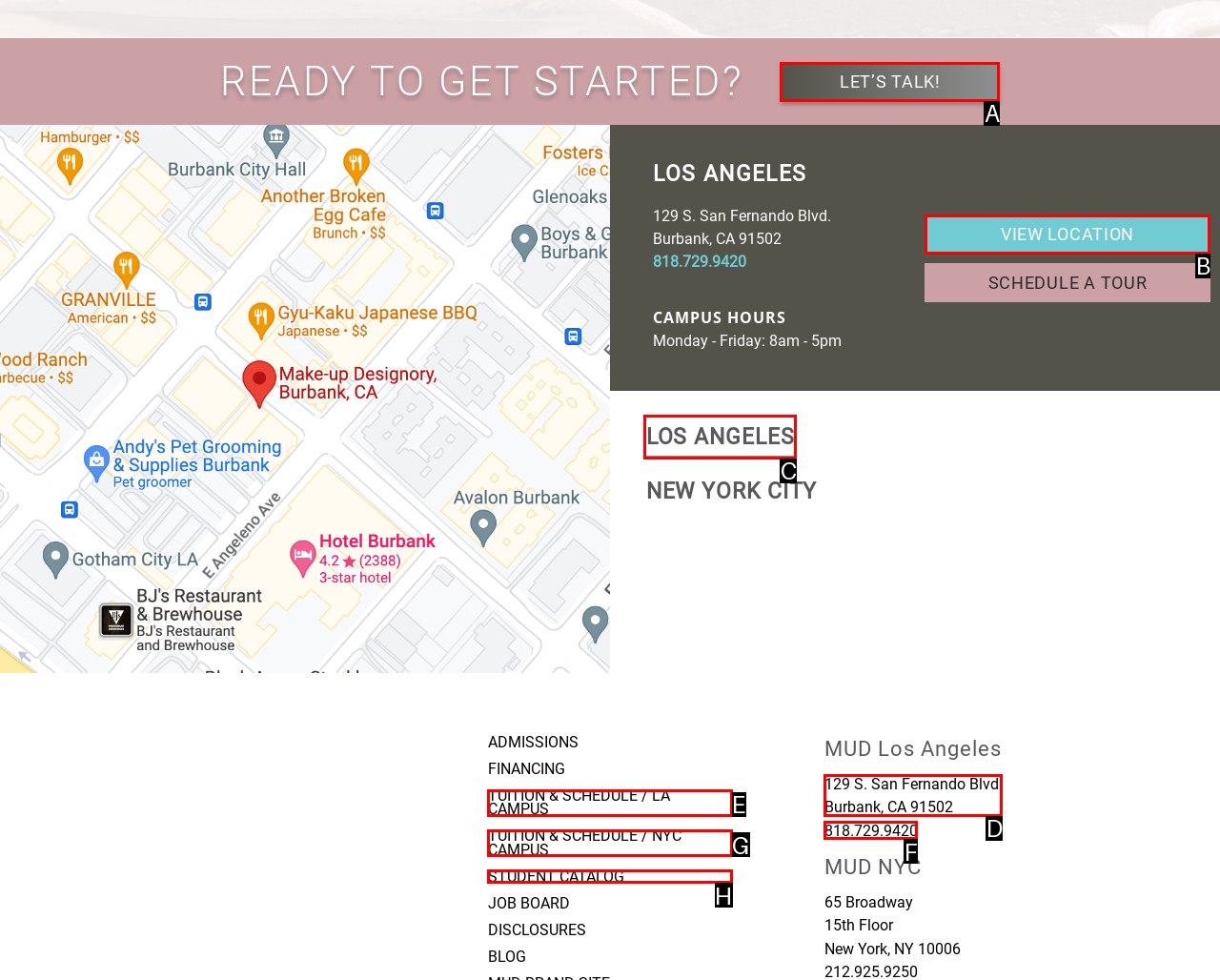Determine the correct UI element to click for this instruction: View location of Los Angeles campus. Respond with the letter of the chosen element.

B